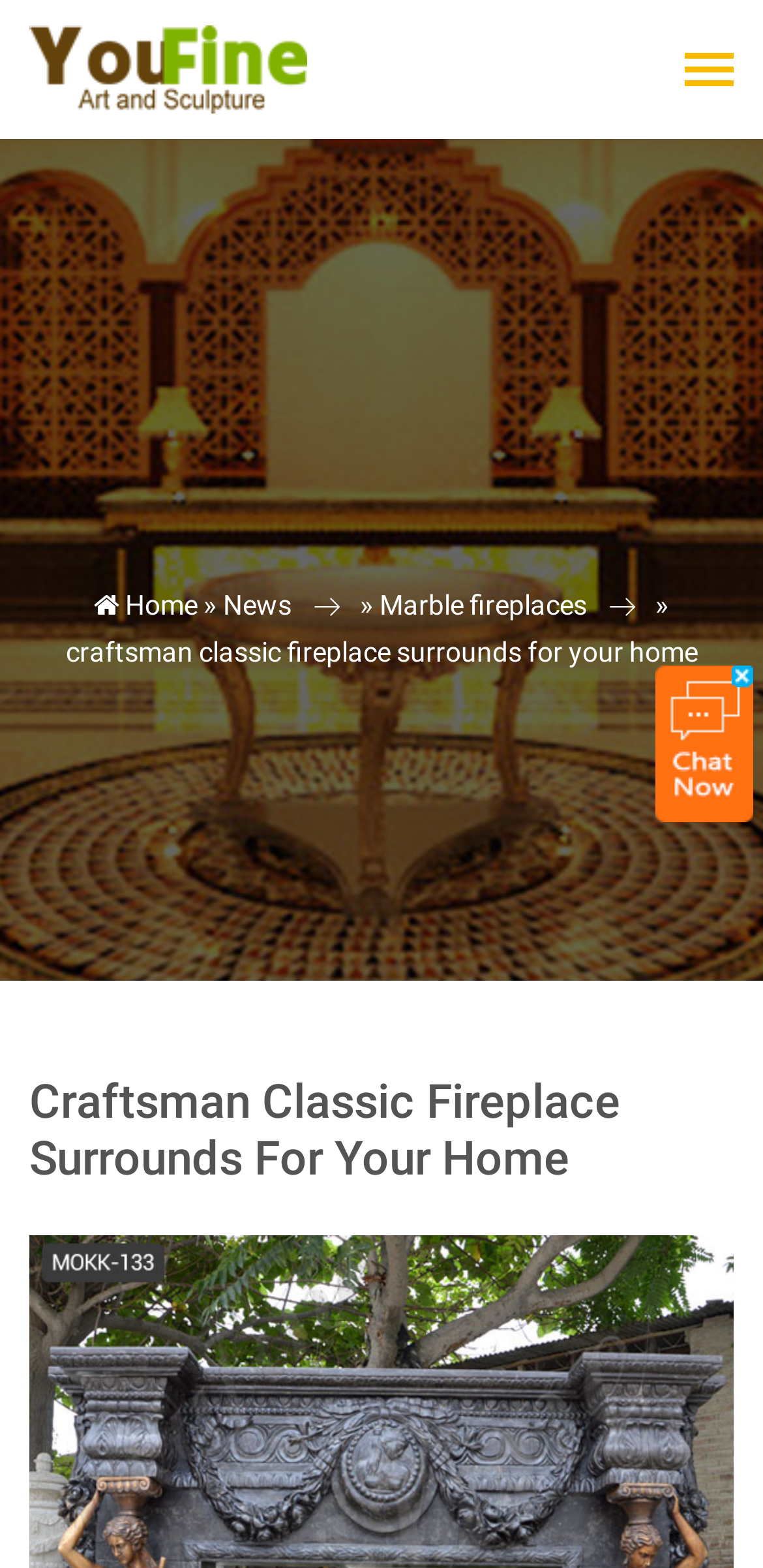Using details from the image, please answer the following question comprehensively:
What is the purpose of the form on this webpage?

I found the answer by reading the static text 'Tell us what you need by filling in the form' which indicates that the form is used to tell what you need.